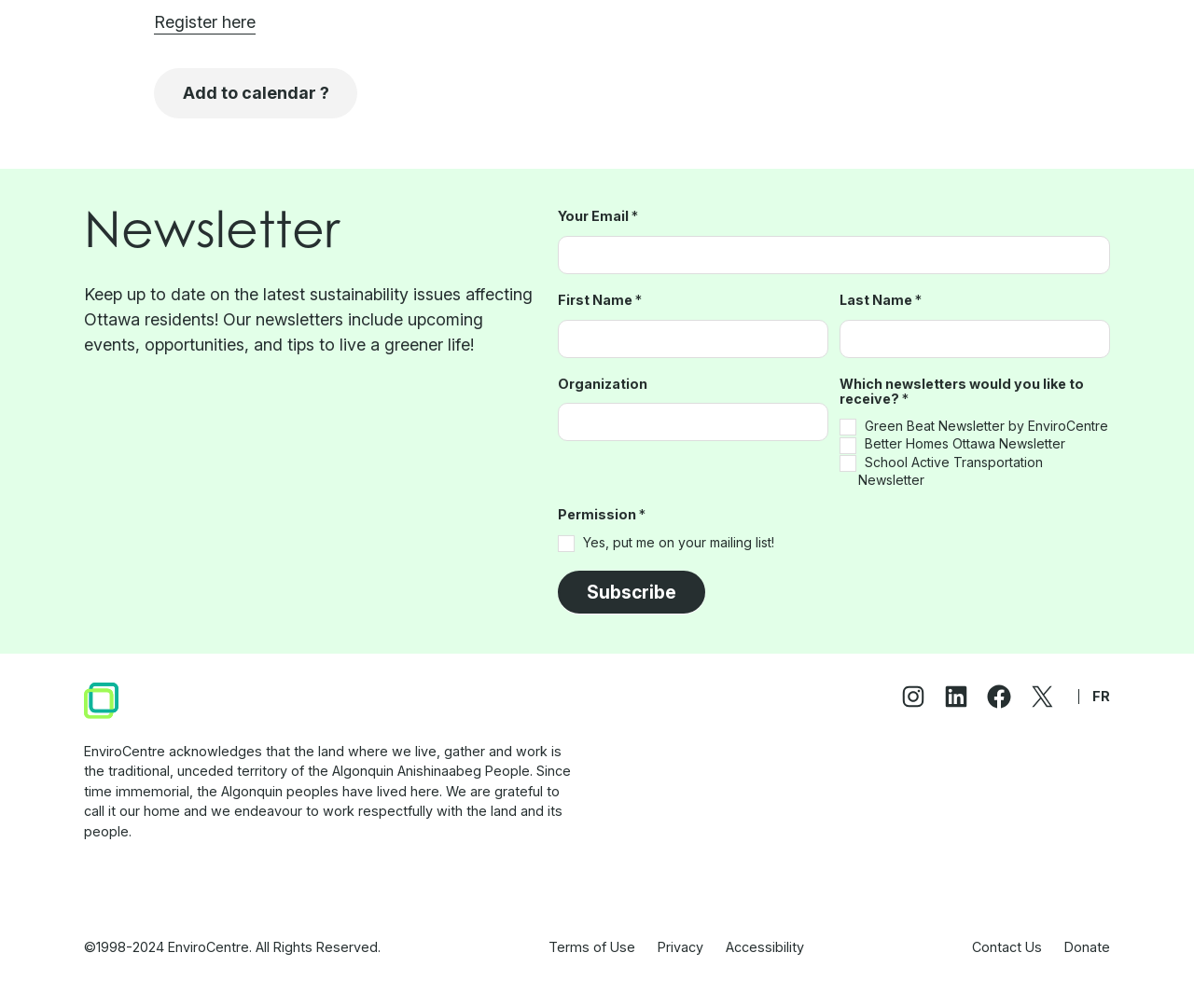Please provide the bounding box coordinate of the region that matches the element description: parent_node: Your Email * name="item_meta[902]". Coordinates should be in the format (top-left x, top-left y, bottom-right x, bottom-right y) and all values should be between 0 and 1.

[0.467, 0.234, 0.93, 0.272]